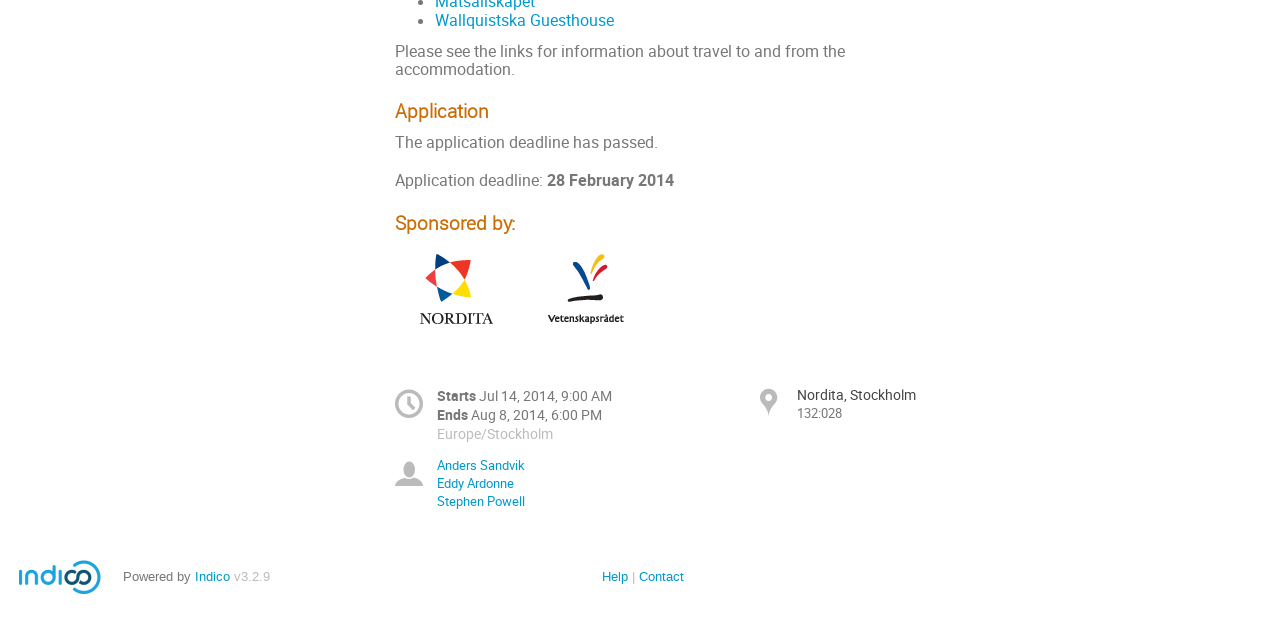Please give a short response to the question using one word or a phrase:
Who are the sponsors of the event?

Nordita and Swedish Research Council